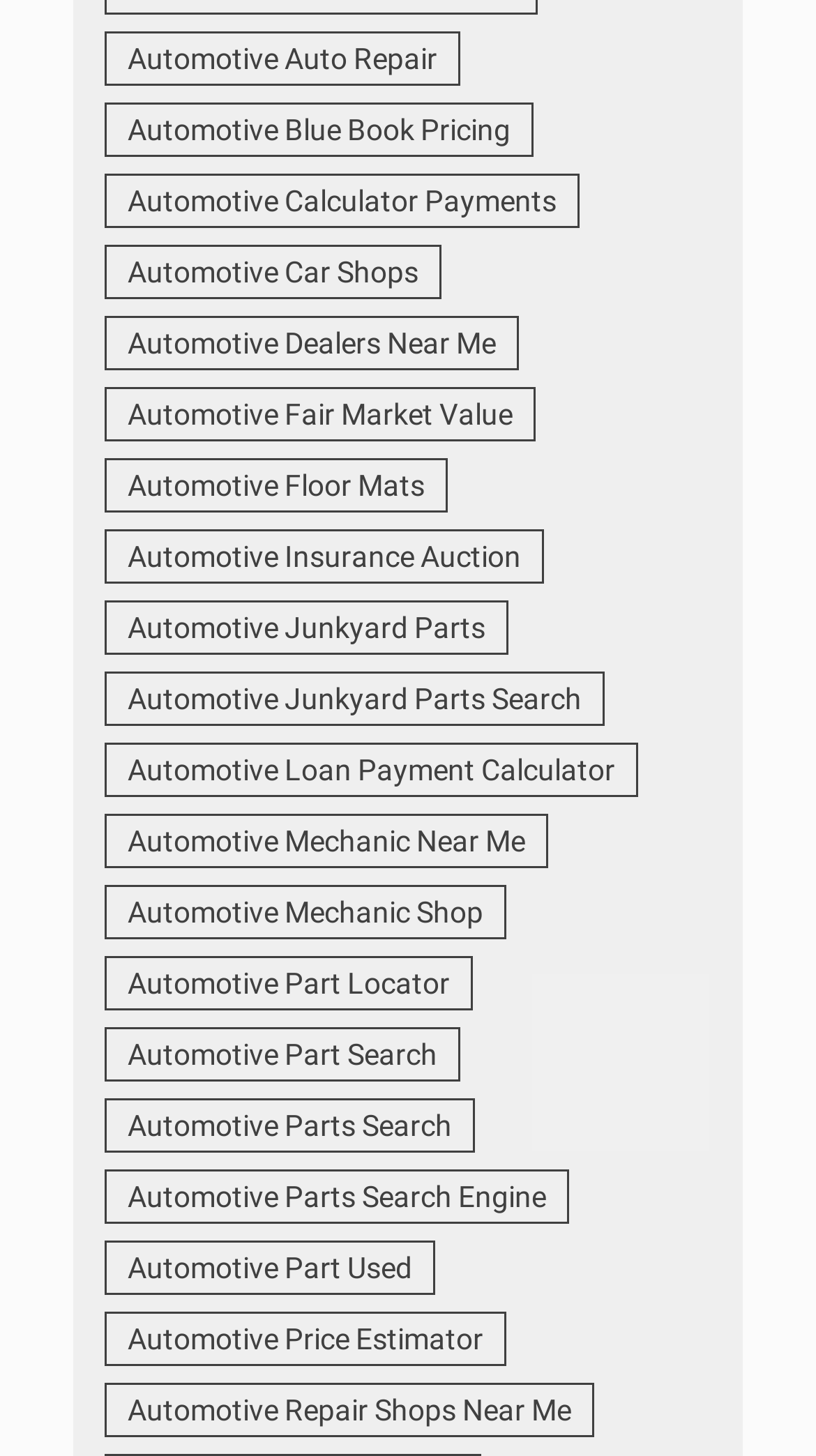Determine the bounding box coordinates of the clickable element to complete this instruction: "Search for automotive auto repair". Provide the coordinates in the format of four float numbers between 0 and 1, [left, top, right, bottom].

[0.128, 0.021, 0.564, 0.059]